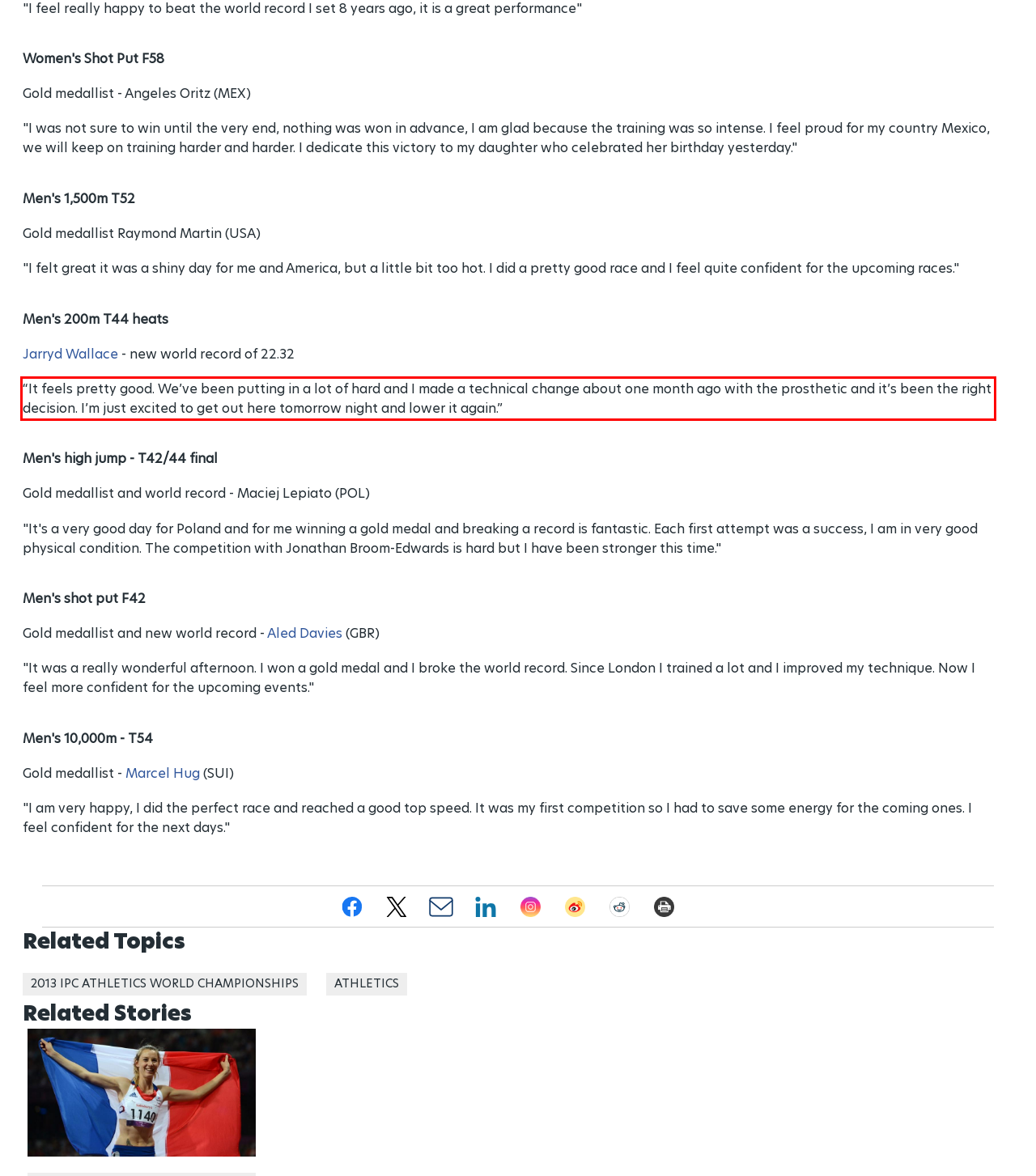Analyze the webpage screenshot and use OCR to recognize the text content in the red bounding box.

“It feels pretty good. We’ve been putting in a lot of hard and I made a technical change about one month ago with the prosthetic and it’s been the right decision. I’m just excited to get out here tomorrow night and lower it again.”